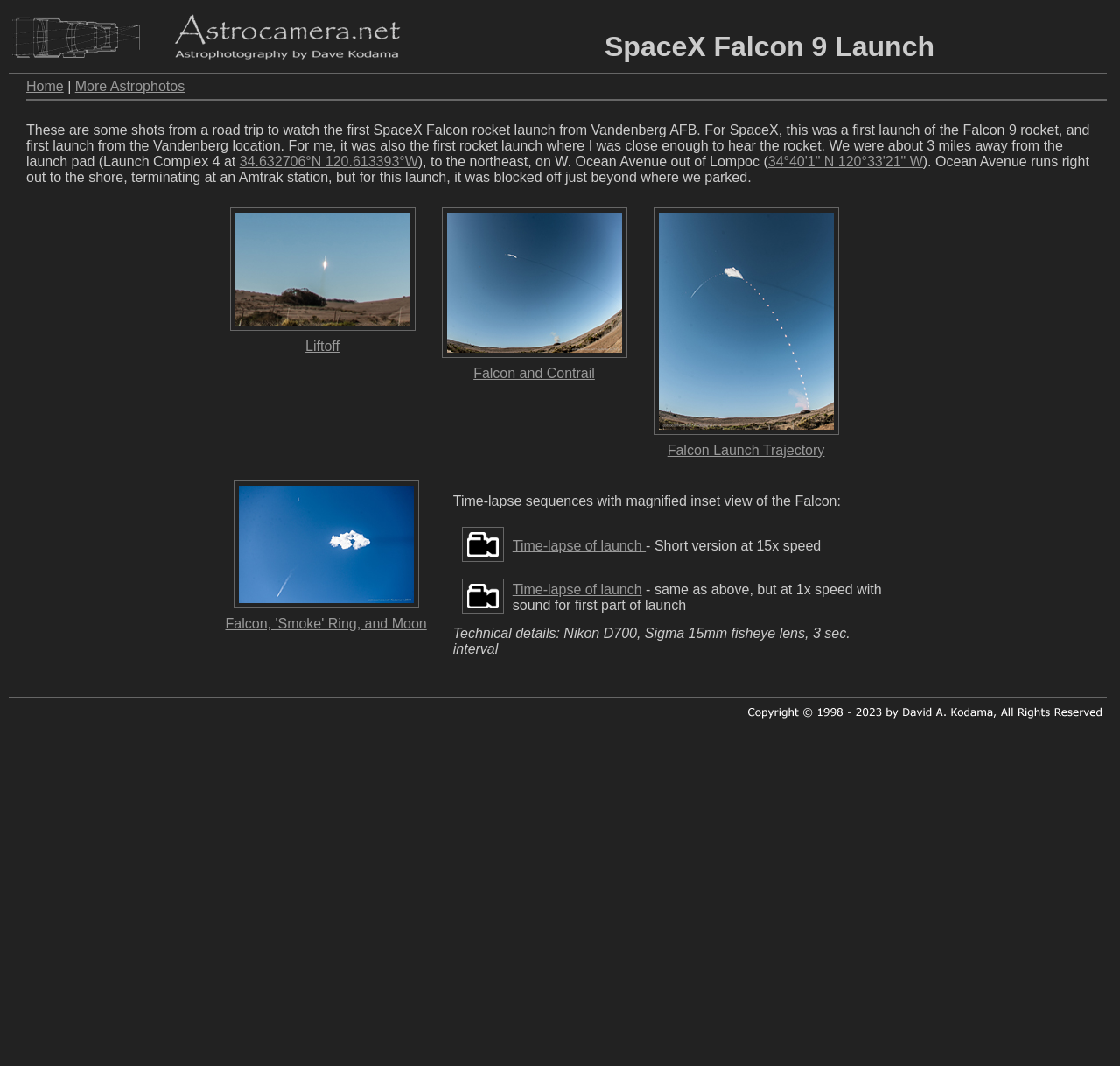Can you find the bounding box coordinates for the element that needs to be clicked to execute this instruction: "View the time-lapse of launch at 15x speed"? The coordinates should be given as four float numbers between 0 and 1, i.e., [left, top, right, bottom].

[0.408, 0.52, 0.454, 0.534]